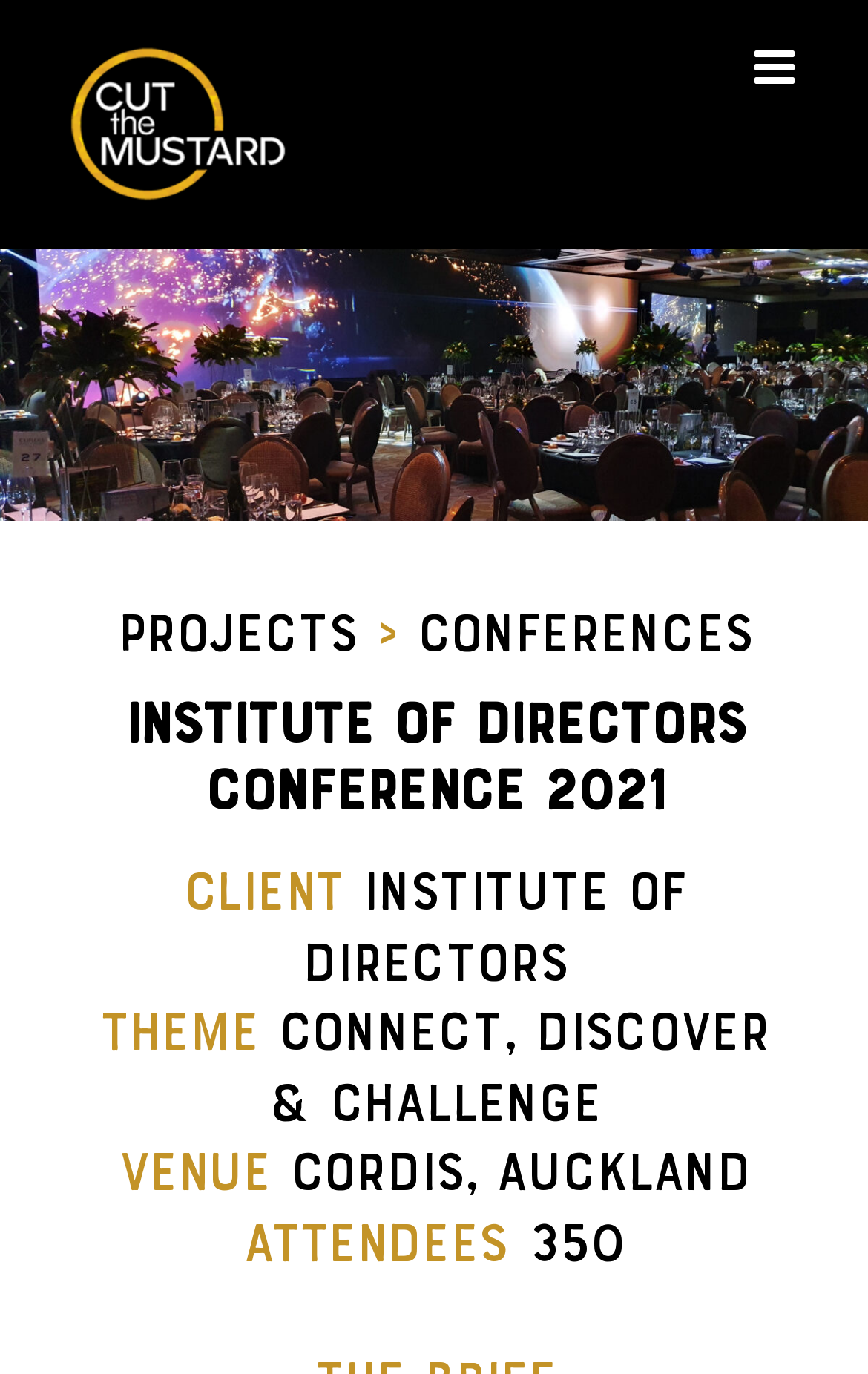Answer with a single word or phrase: 
What is the theme of the conference?

Connect, Discover & Challenge